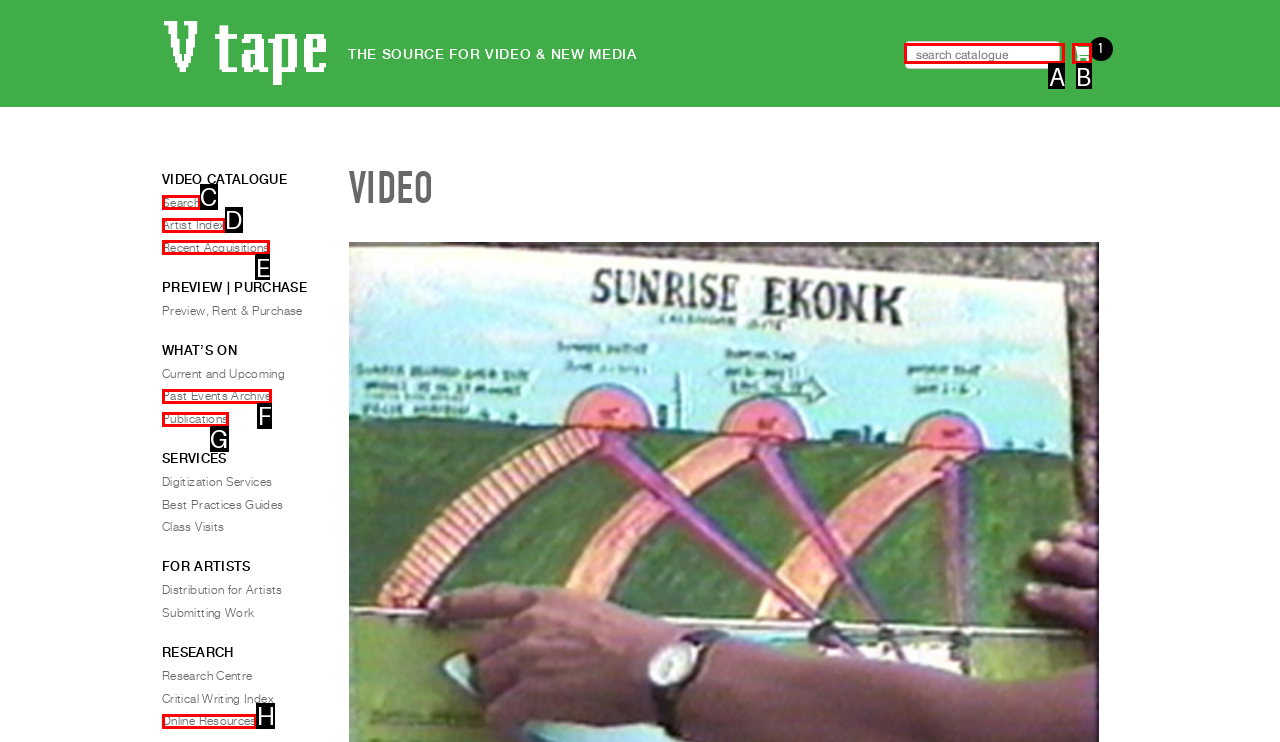Choose the UI element you need to click to carry out the task: Search for videos.
Respond with the corresponding option's letter.

A